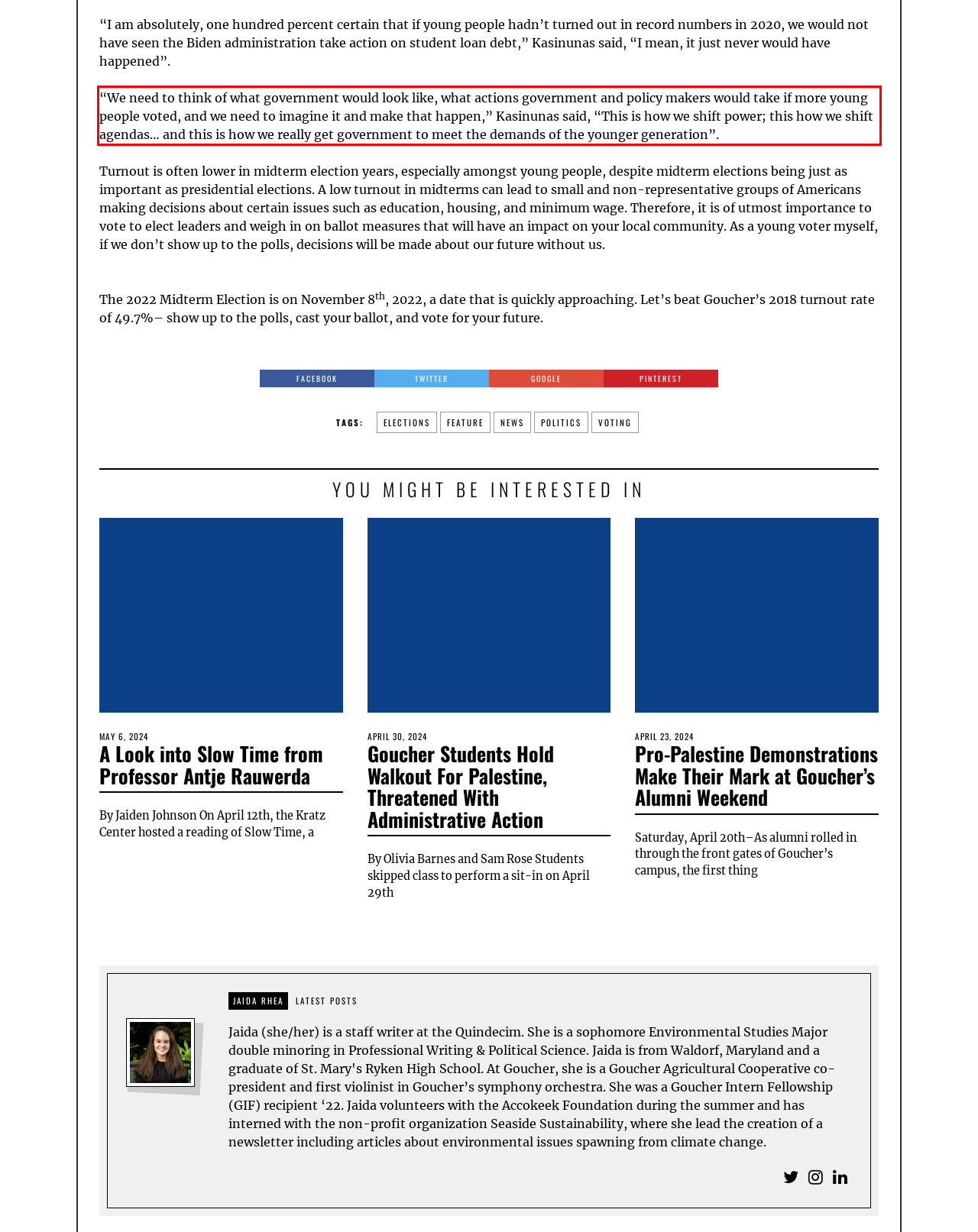Observe the screenshot of the webpage that includes a red rectangle bounding box. Conduct OCR on the content inside this red bounding box and generate the text.

“We need to think of what government would look like, what actions government and policy makers would take if more young people voted, and we need to imagine it and make that happen,” Kasinunas said, “This is how we shift power; this how we shift agendas… and this is how we really get government to meet the demands of the younger generation”.